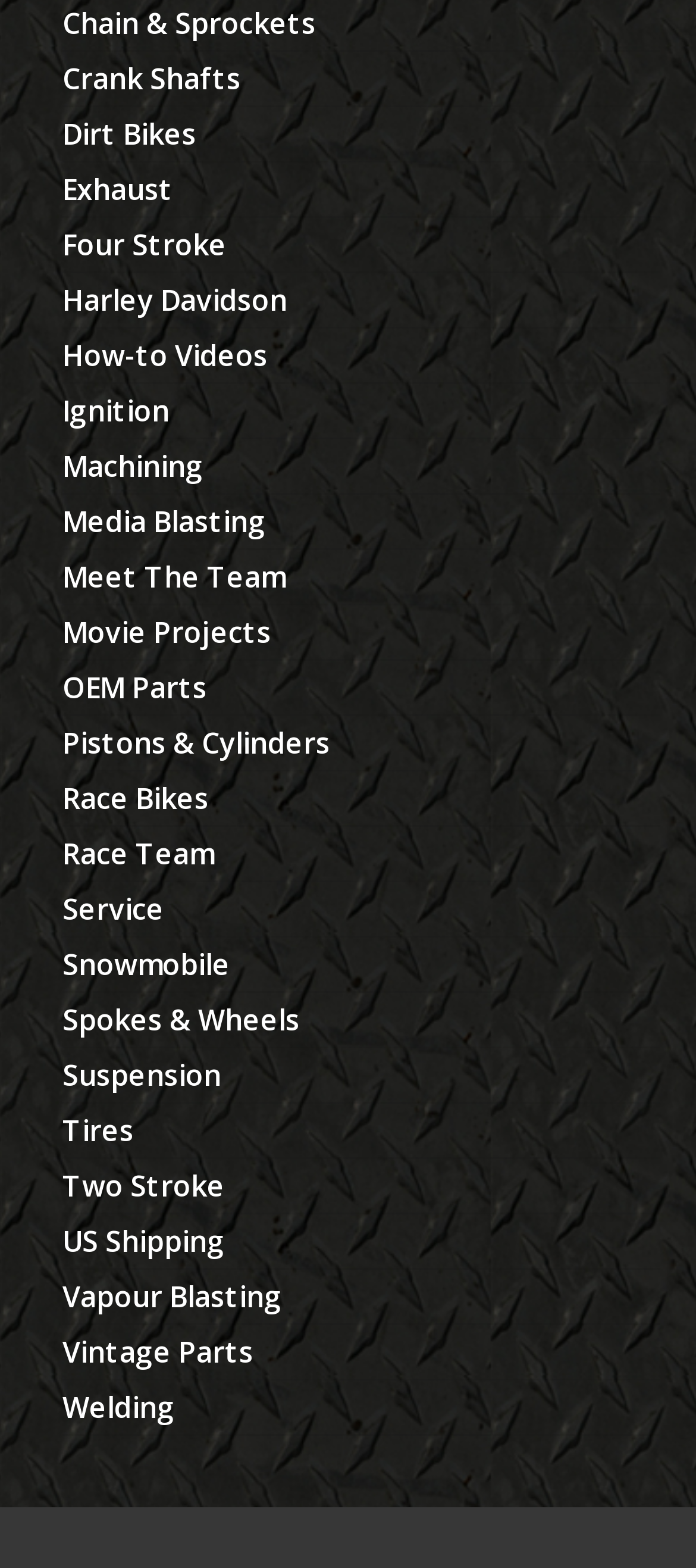From the webpage screenshot, predict the bounding box of the UI element that matches this description: "Chain & Sprockets".

[0.09, 0.002, 0.454, 0.027]